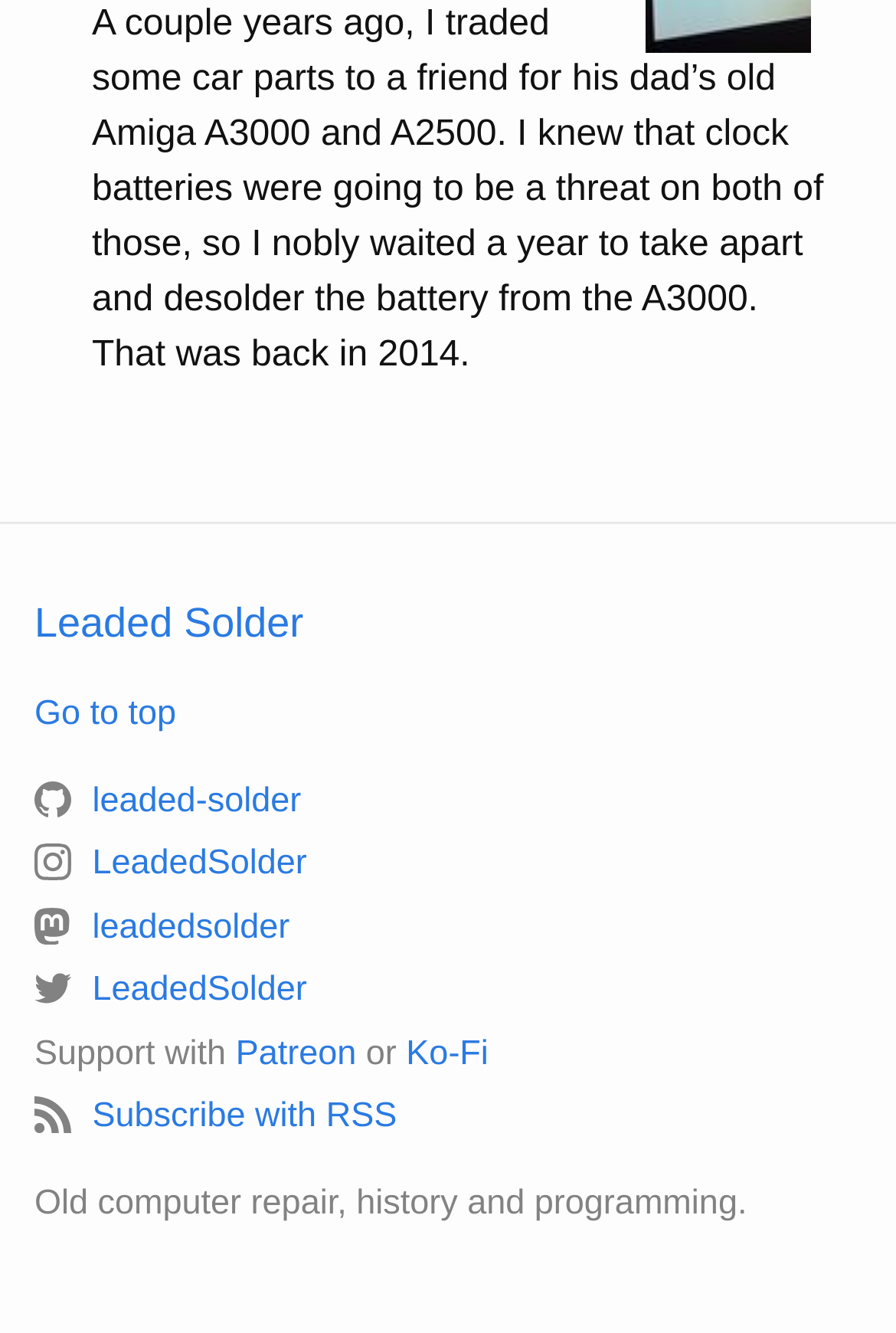What is the purpose of the webpage?
Please give a well-detailed answer to the question.

The webpage has a static text at the bottom which says 'Old computer repair, history and programming.' which suggests that the purpose of the webpage is related to old computer repair, history, and programming.